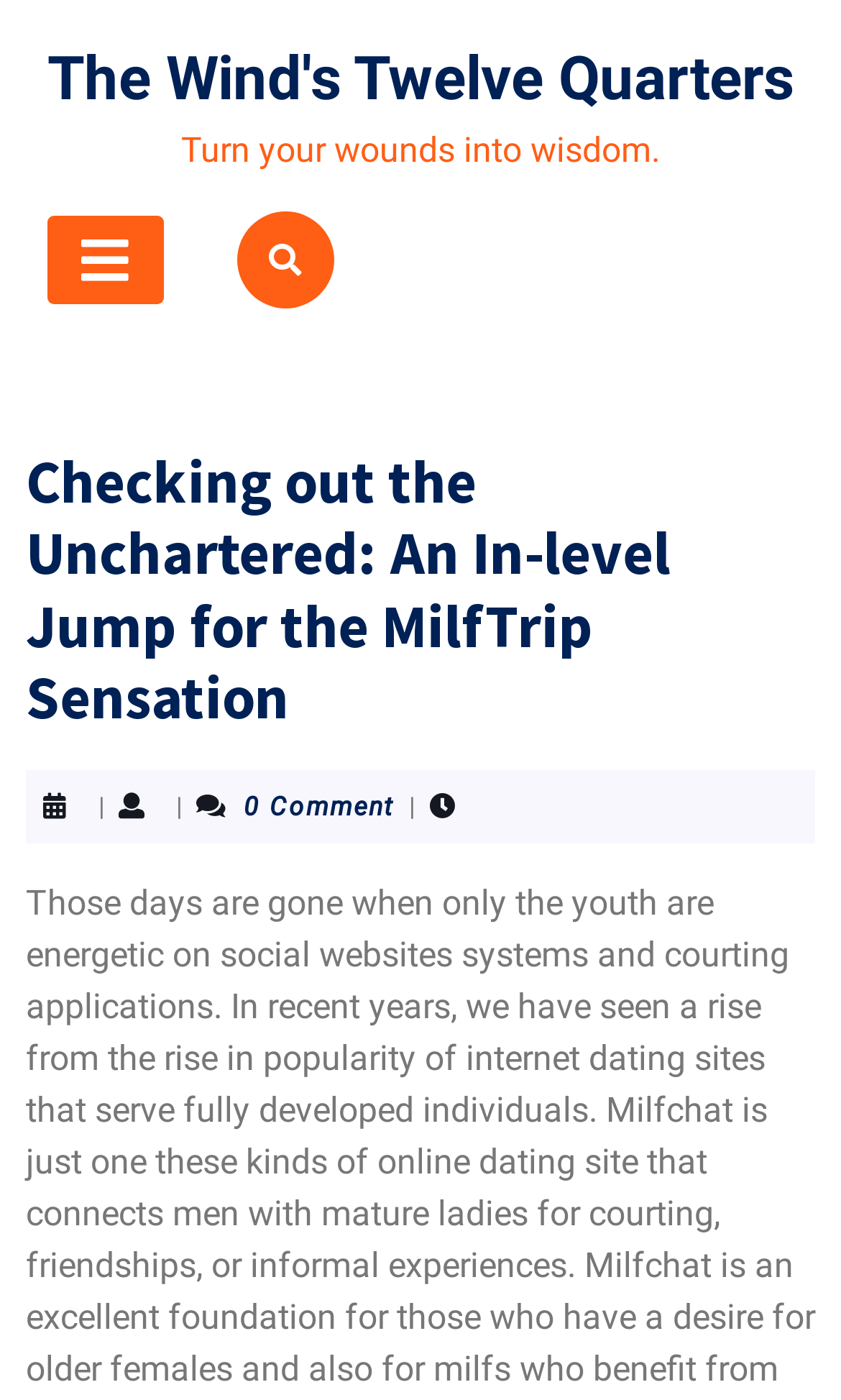What is the quote displayed on the webpage?
Based on the screenshot, provide your answer in one word or phrase.

Turn your wounds into wisdom.